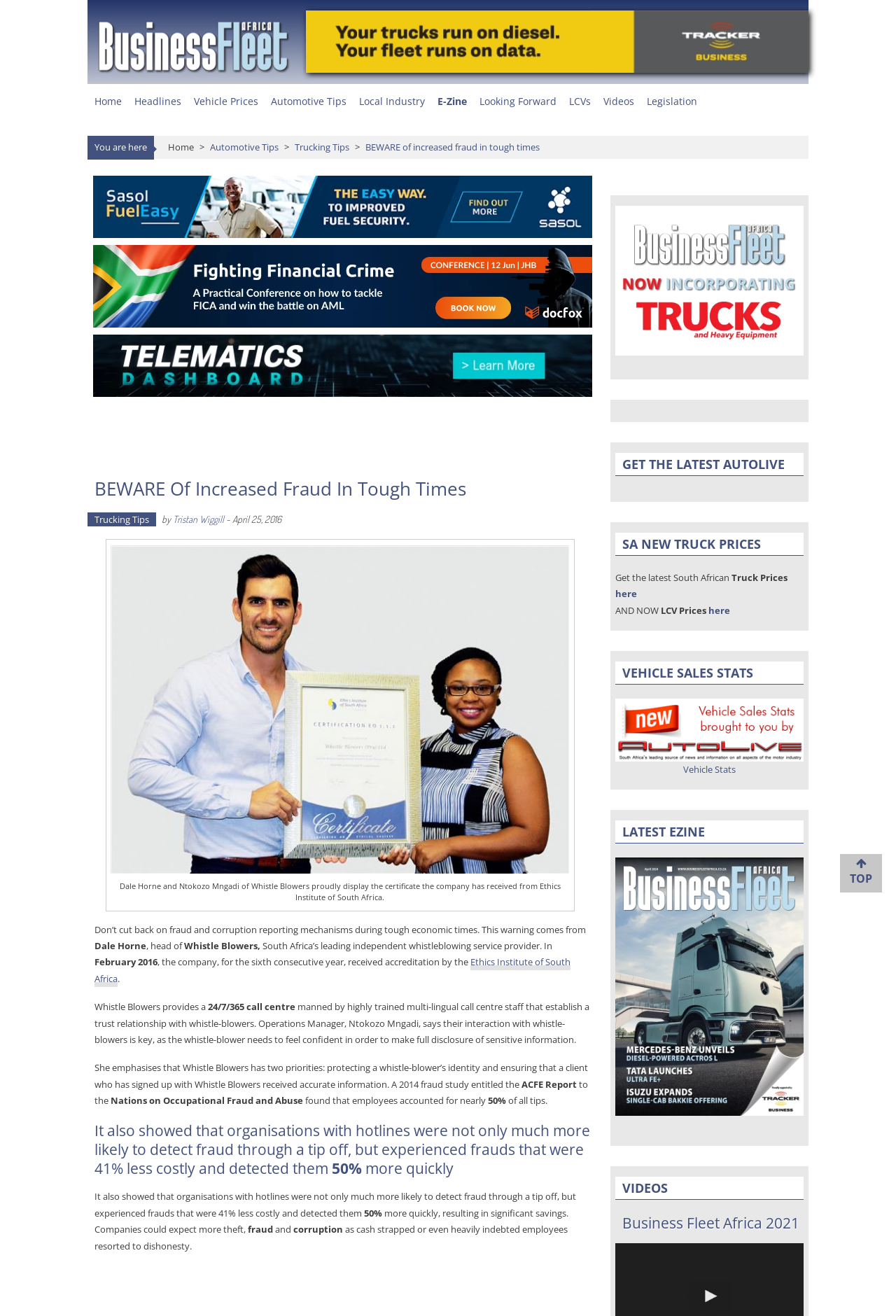Using the given element description, provide the bounding box coordinates (top-left x, top-left y, bottom-right x, bottom-right y) for the corresponding UI element in the screenshot: GeneXproTools 5.0 – New Release

None